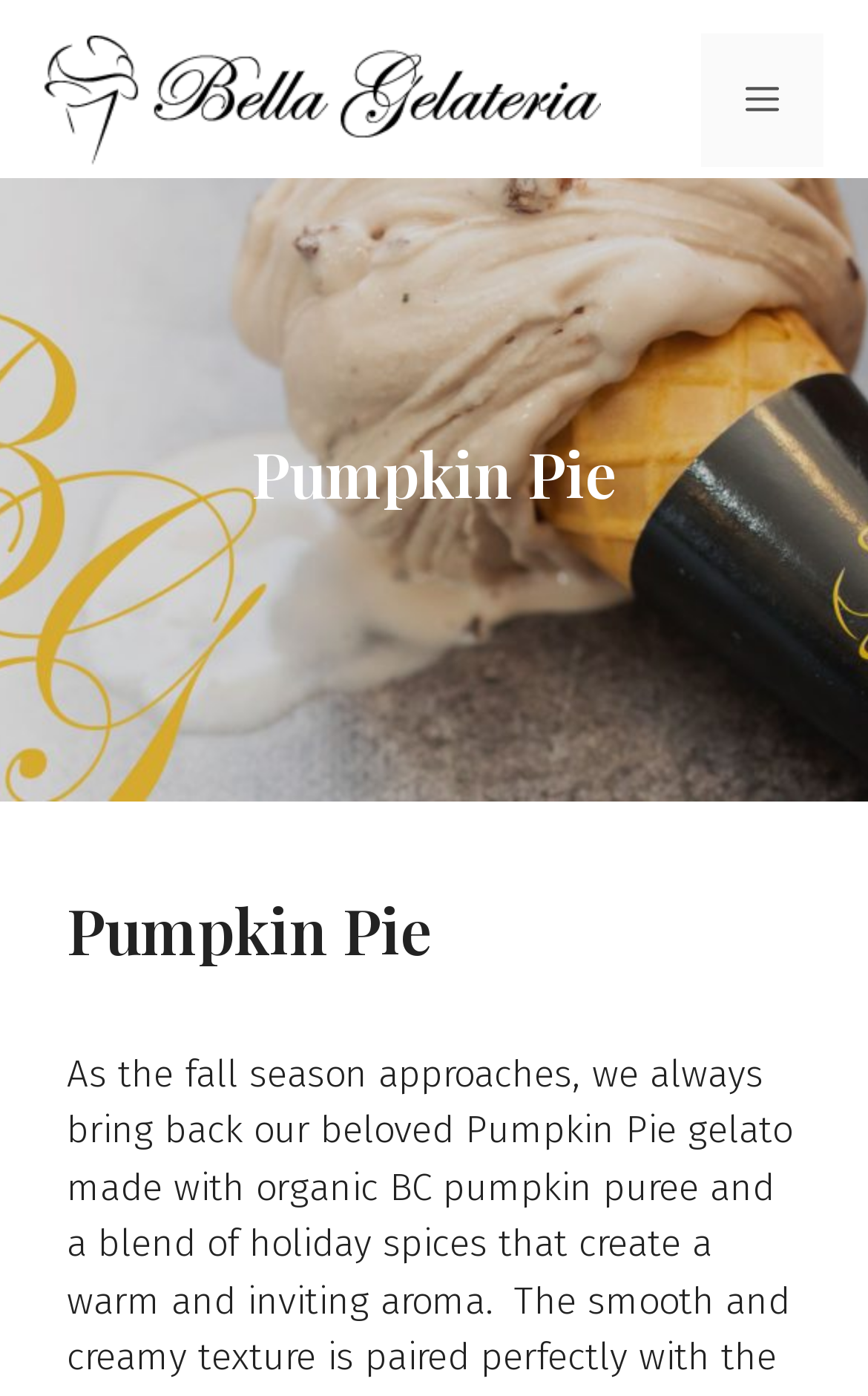Offer a detailed explanation of the webpage layout and contents.

The webpage is about Pumpkin Pie Gelato, with a prominent banner at the top displaying the site's name, "Bella Gelateria". The banner contains a link to the site's homepage, accompanied by an image of the Bella Gelateria logo. To the right of the banner, there is a mobile toggle button labeled "Menu".

Below the banner, a large image takes up most of the screen, showcasing the main attraction of the page, which is the Pumpkin Pie Gelato. Above the image, a heading reads "Pumpkin Pie" in a prominent font size.

Further down the page, there is a section dedicated to the content, which is headed by another "Pumpkin Pie" title. This section likely contains more information about the gelato, such as its ingredients, description, and possibly customer reviews or ratings.